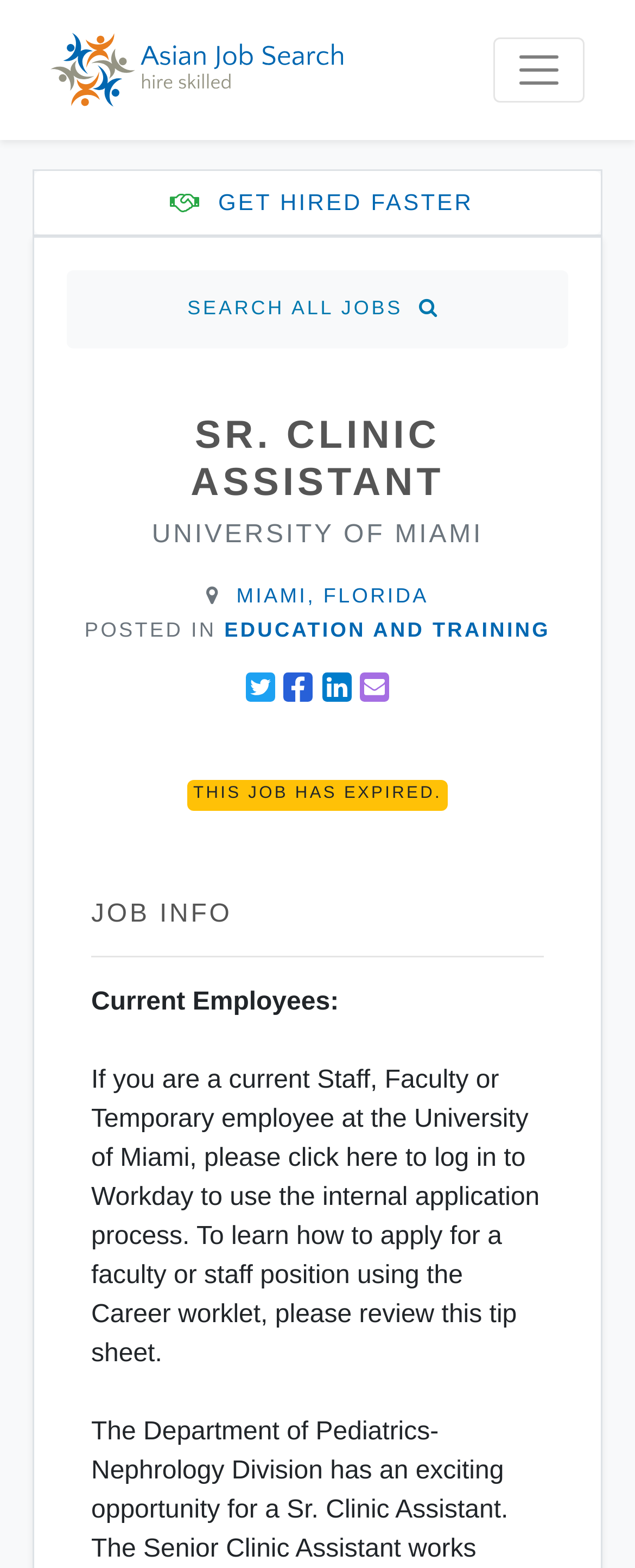Where is the job located?
Based on the image, answer the question with a single word or brief phrase.

MIAMI, FLORIDA